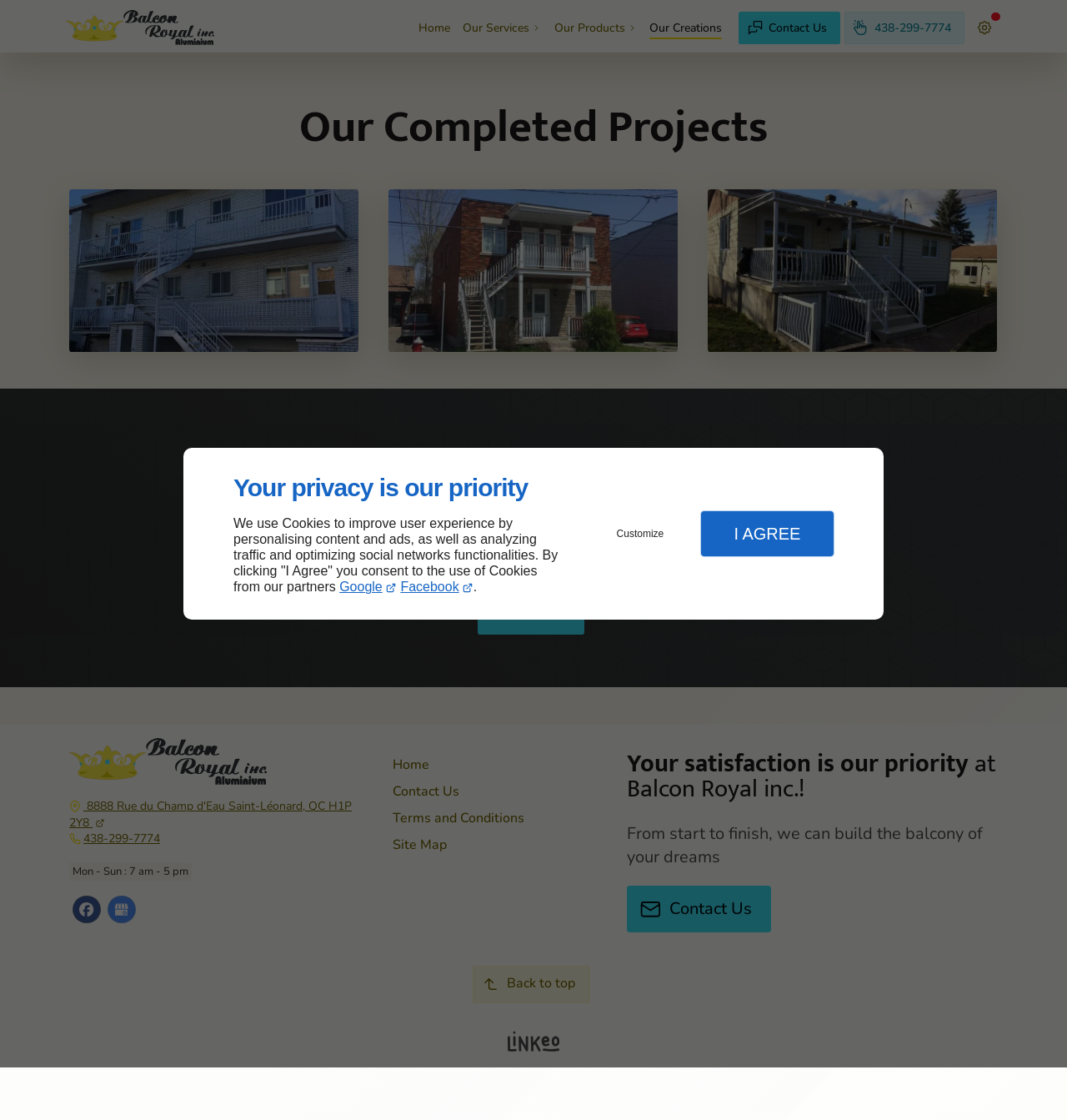Find the bounding box coordinates of the element's region that should be clicked in order to follow the given instruction: "Click the 'Balcony' link". The coordinates should consist of four float numbers between 0 and 1, i.e., [left, top, right, bottom].

[0.438, 0.037, 0.478, 0.058]